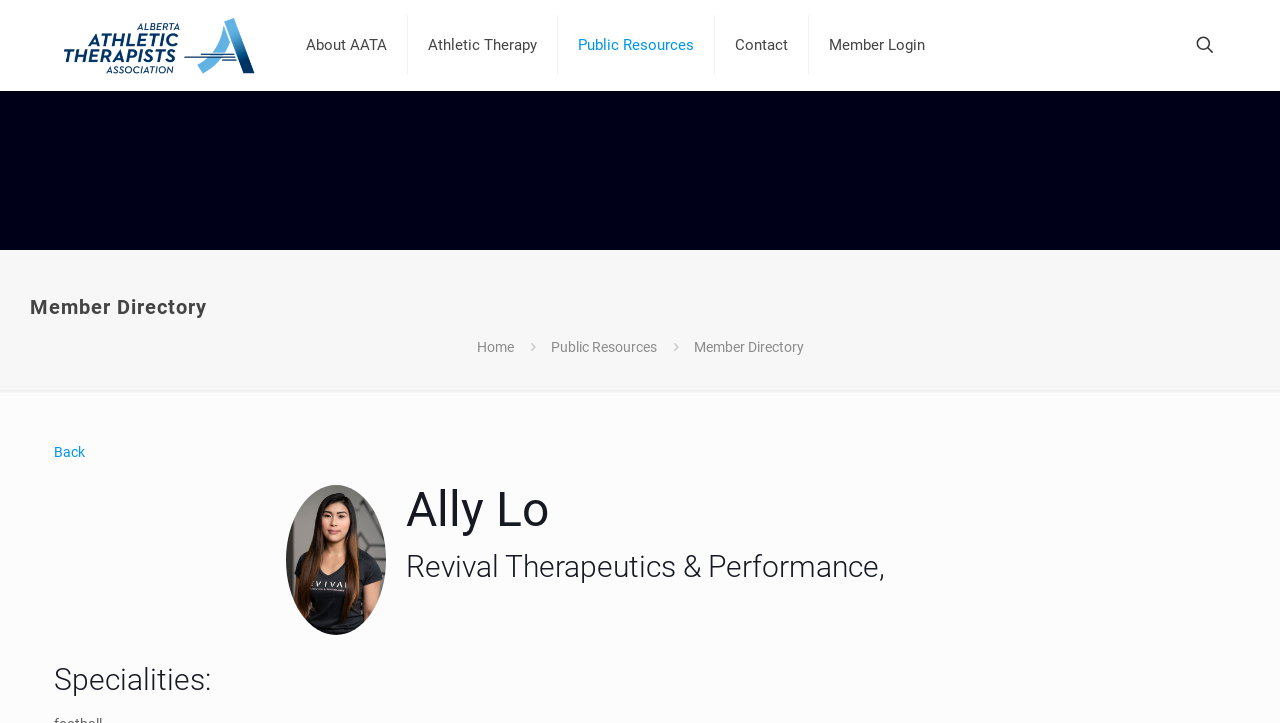Answer with a single word or phrase: 
What is the purpose of the search icon?

To search